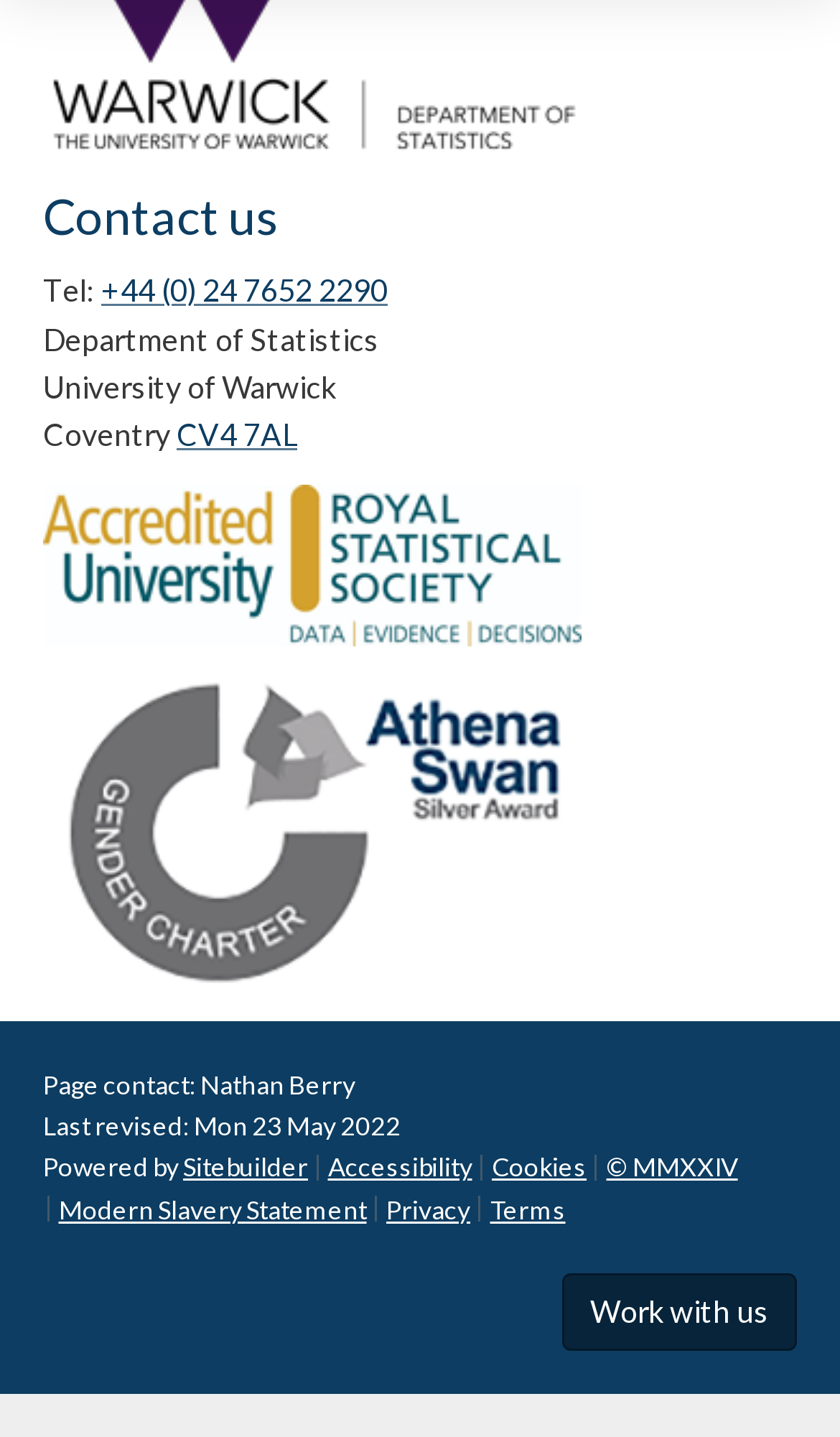Locate the bounding box coordinates of the element to click to perform the following action: 'Visit the accessibility page'. The coordinates should be given as four float values between 0 and 1, in the form of [left, top, right, bottom].

[0.39, 0.801, 0.562, 0.824]